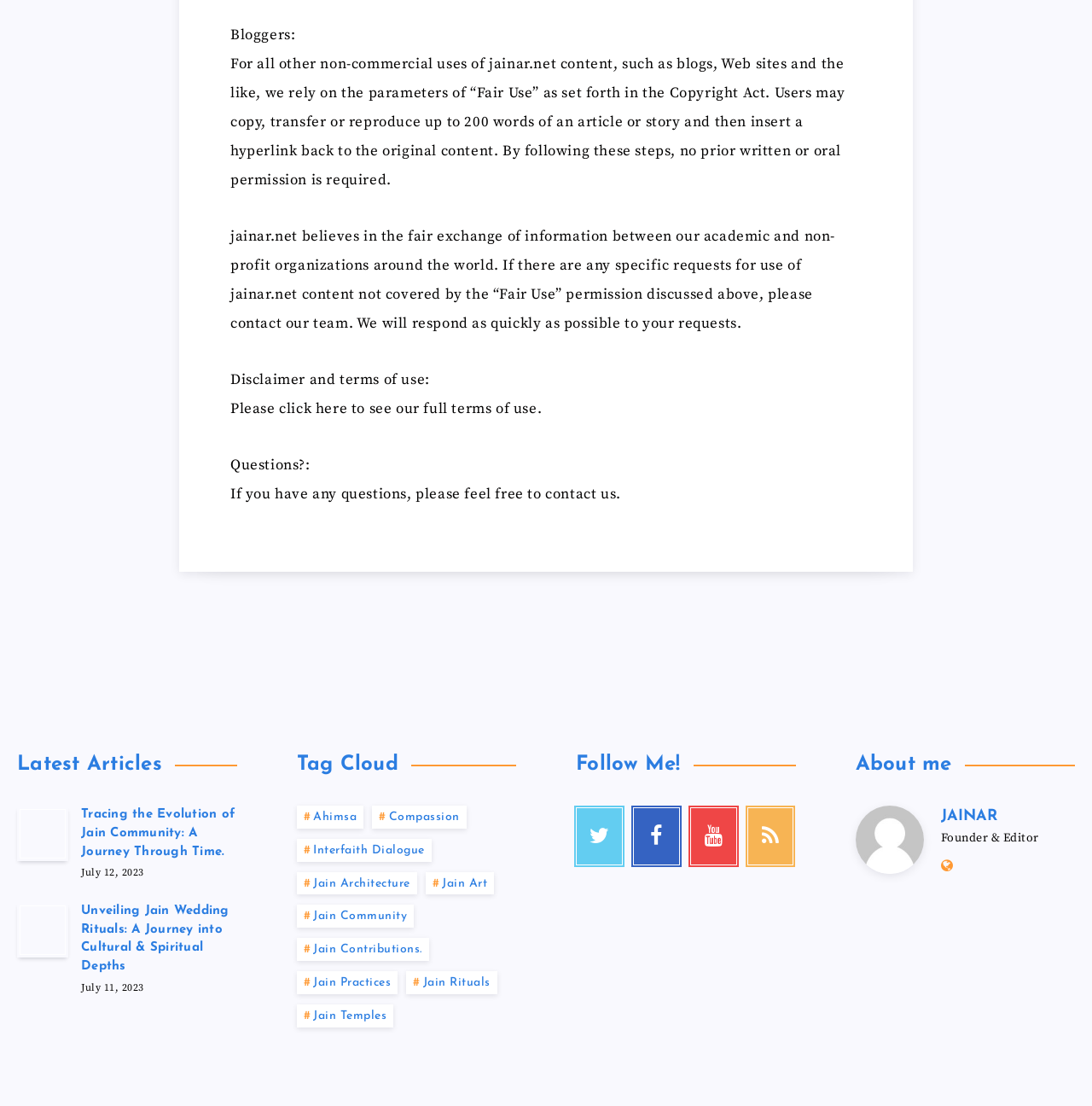How many articles are listed under 'Latest Articles'?
Look at the webpage screenshot and answer the question with a detailed explanation.

Under the 'Latest Articles' heading, there are two articles listed, namely 'Tracing the Evolution of Jain Community: A Journey Through Time' and 'Unveiling Jain Wedding Rituals: A Journey into Cultural & Spiritual Depths'.